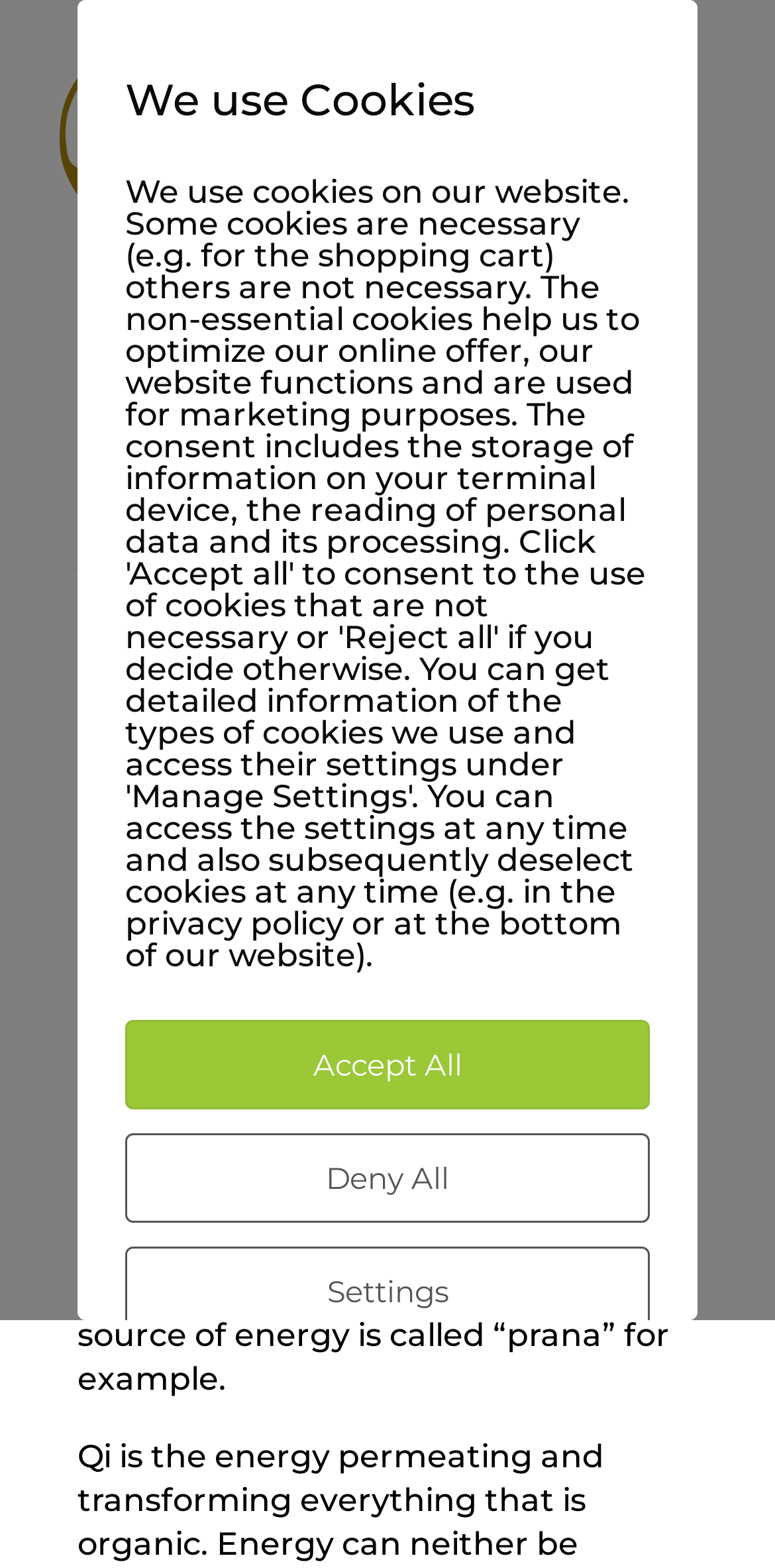Detail the webpage's structure and highlights in your description.

This webpage is about the concept of "qi" and its relation to health and well-being. At the top left, there is a logo image with a link to the website's homepage. Next to it, there is a heading that reads "What is qi? 4 ways to increase your energy level" followed by the author's name "Helene" and the date "Jan 8, 2020". 

Below the heading, there is a paragraph of text that introduces the concept of qi in the context of Taoism and Traditional Chinese Medicine. The text explains that qi refers to energy, life essence, air, or life breath, and that similar concepts exist in other ancient cultures, such as "prana" in Indian philosophy and yoga.

Further down, there is a subheading "What is qi?" followed by a detailed explanation of the term. The text is divided into several paragraphs, with the main content occupying the majority of the page.

At the bottom of the page, there are several buttons and links related to cookies and privacy policies. A "Cookies" button is located at the bottom left, with a heading "We use Cookies" above it. Next to the "Cookies" button, there are three buttons: "Accept All", "Deny All", and "Settings". On the bottom right, there are two links: "Privacy Policy" and "Legal Notice", separated by a vertical line.